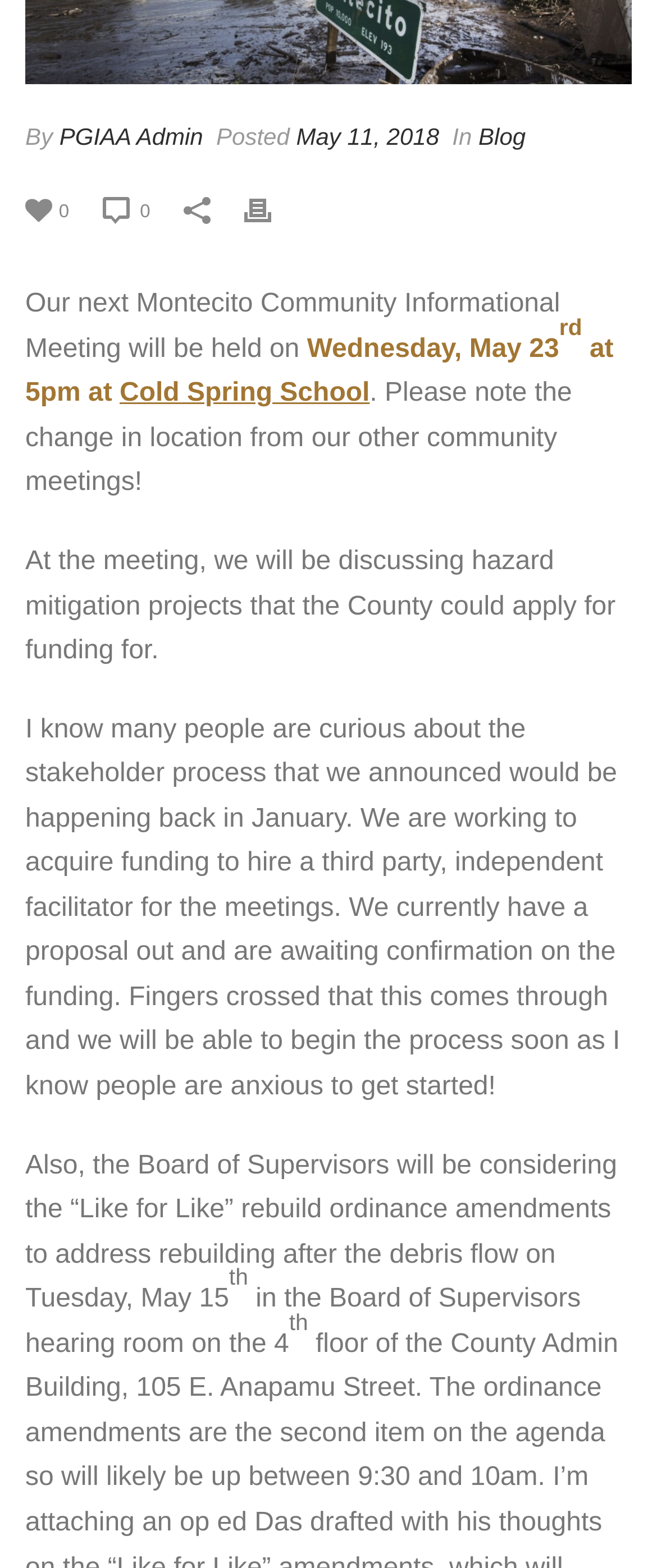Using the element description: "Featured", determine the bounding box coordinates. The coordinates should be in the format [left, top, right, bottom], with values between 0 and 1.

None